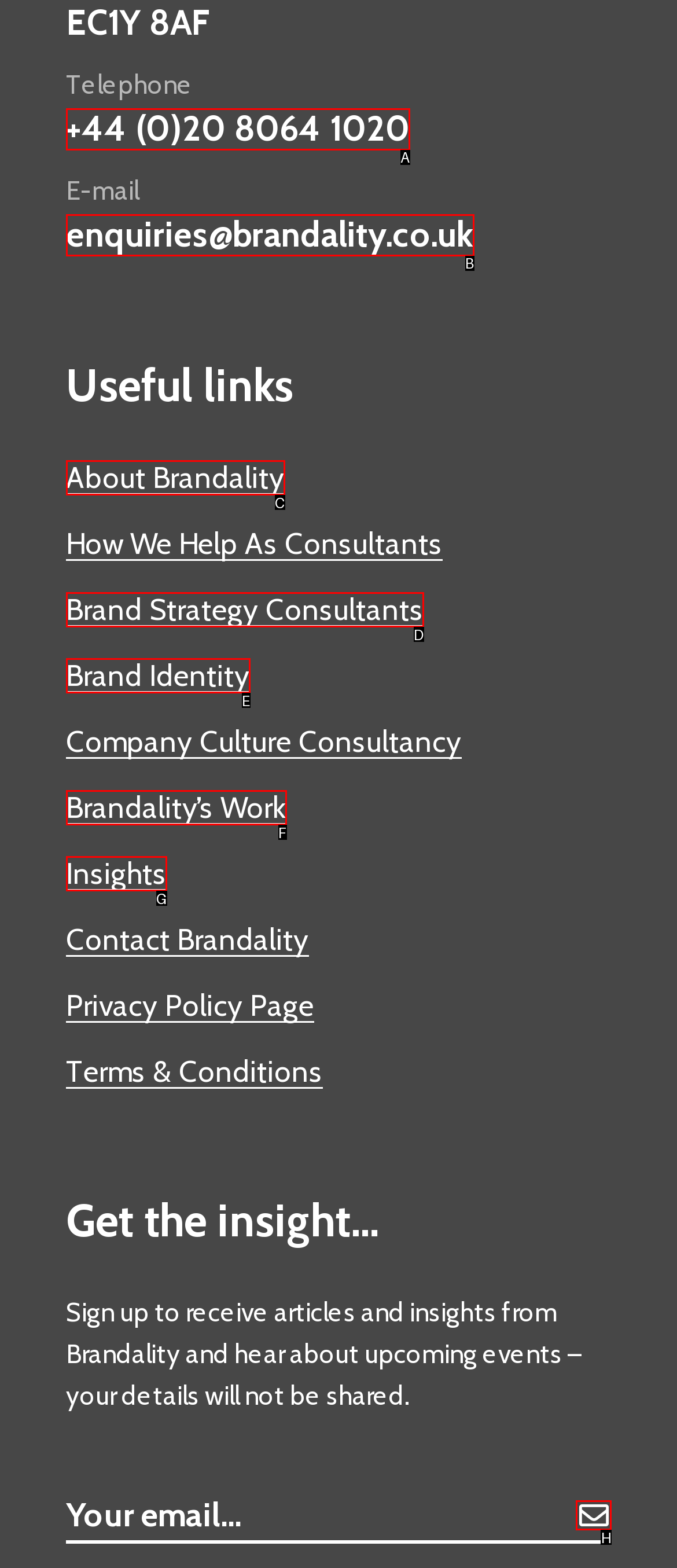Tell me which one HTML element you should click to complete the following task: Send the contact form
Answer with the option's letter from the given choices directly.

H